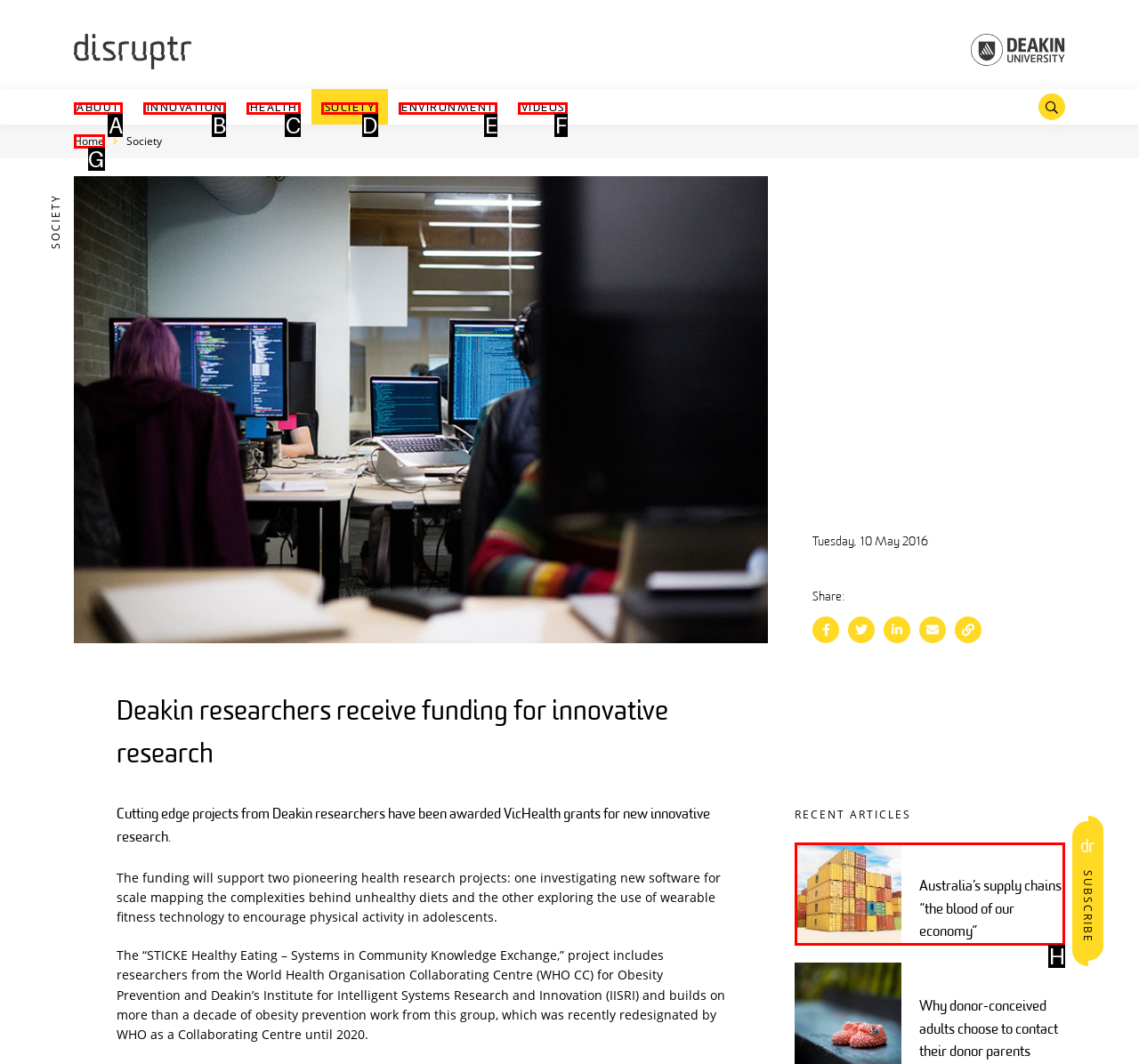Choose the UI element to click on to achieve this task: Read the article about Australia’s supply chains. Reply with the letter representing the selected element.

H